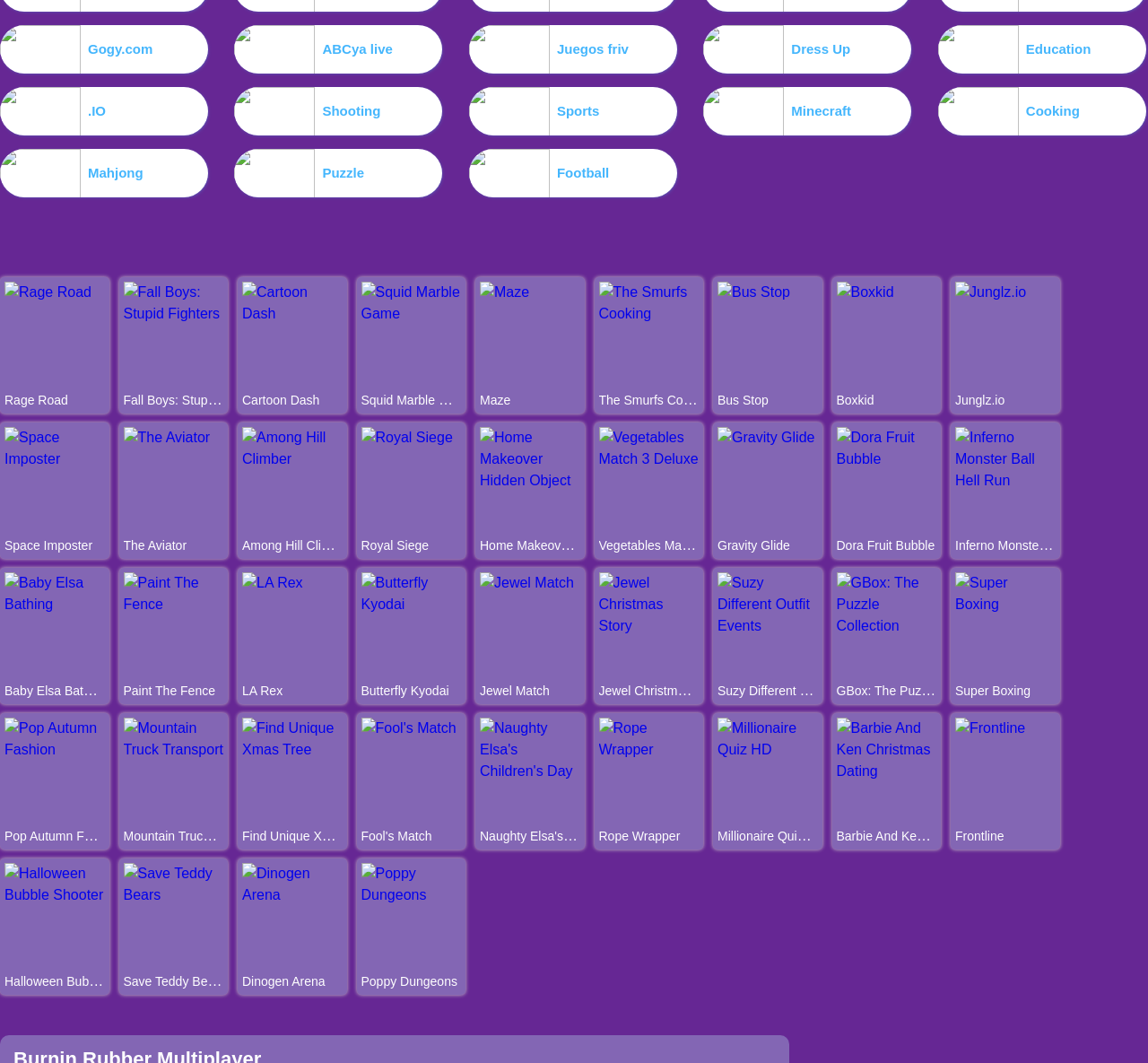Please find the bounding box coordinates of the element that needs to be clicked to perform the following instruction: "Play Rage Road". The bounding box coordinates should be four float numbers between 0 and 1, represented as [left, top, right, bottom].

[0.004, 0.268, 0.08, 0.282]